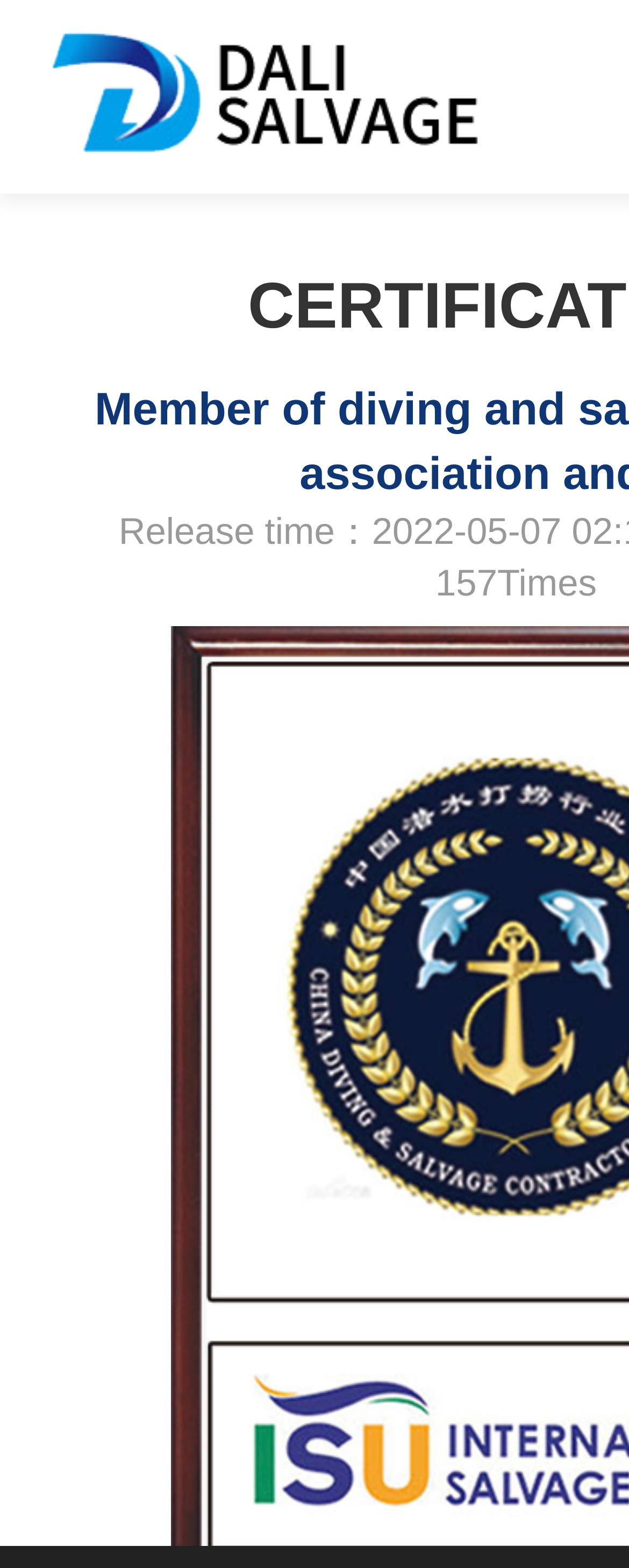Determine the bounding box for the UI element described here: "title="DALI UNDERWATER CONSTRUCTION GROUP CO.,LTD"".

[0.077, 0.044, 0.8, 0.078]